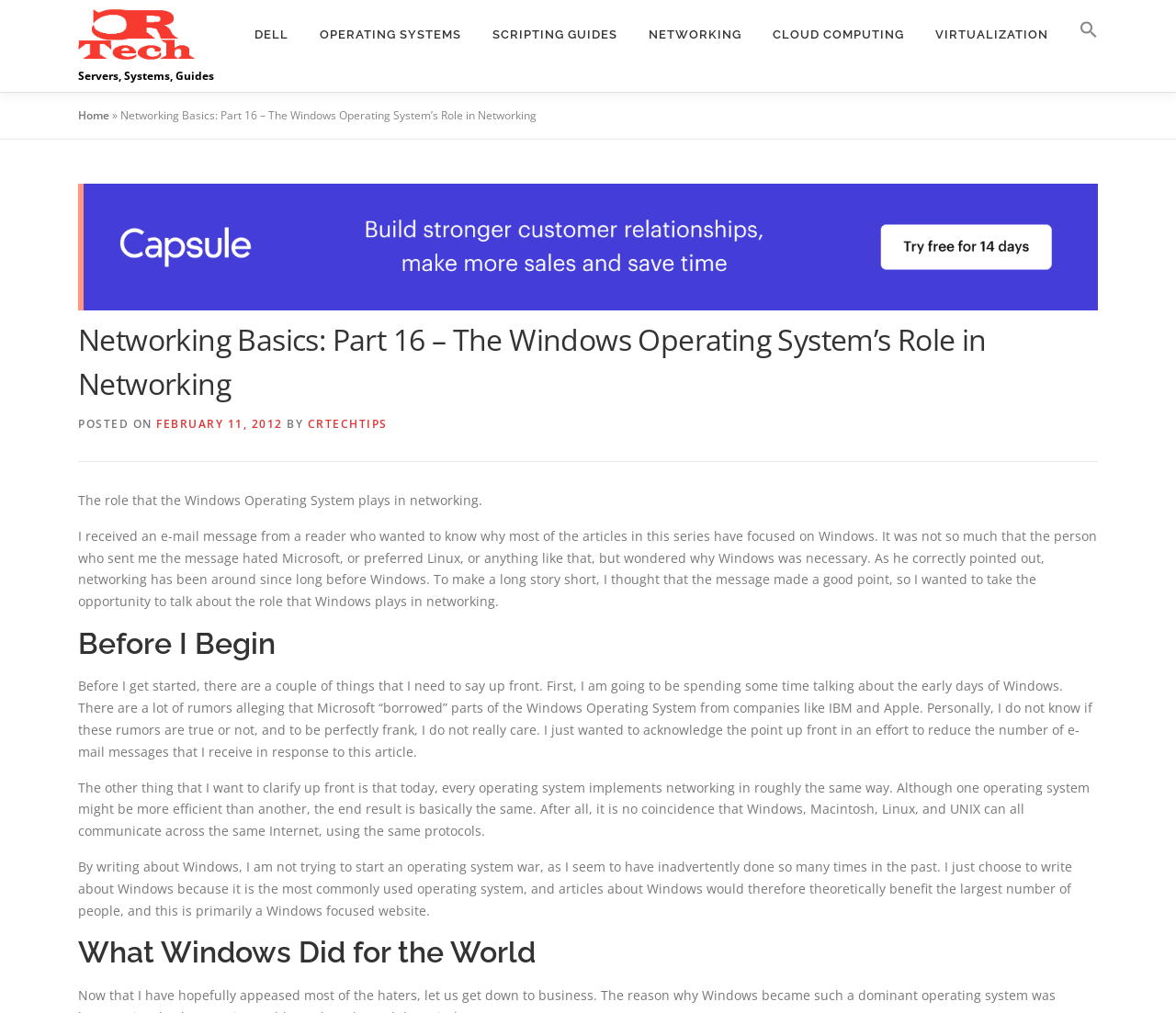Locate the primary headline on the webpage and provide its text.

Networking Basics: Part 16 – The Windows Operating System’s Role in Networking